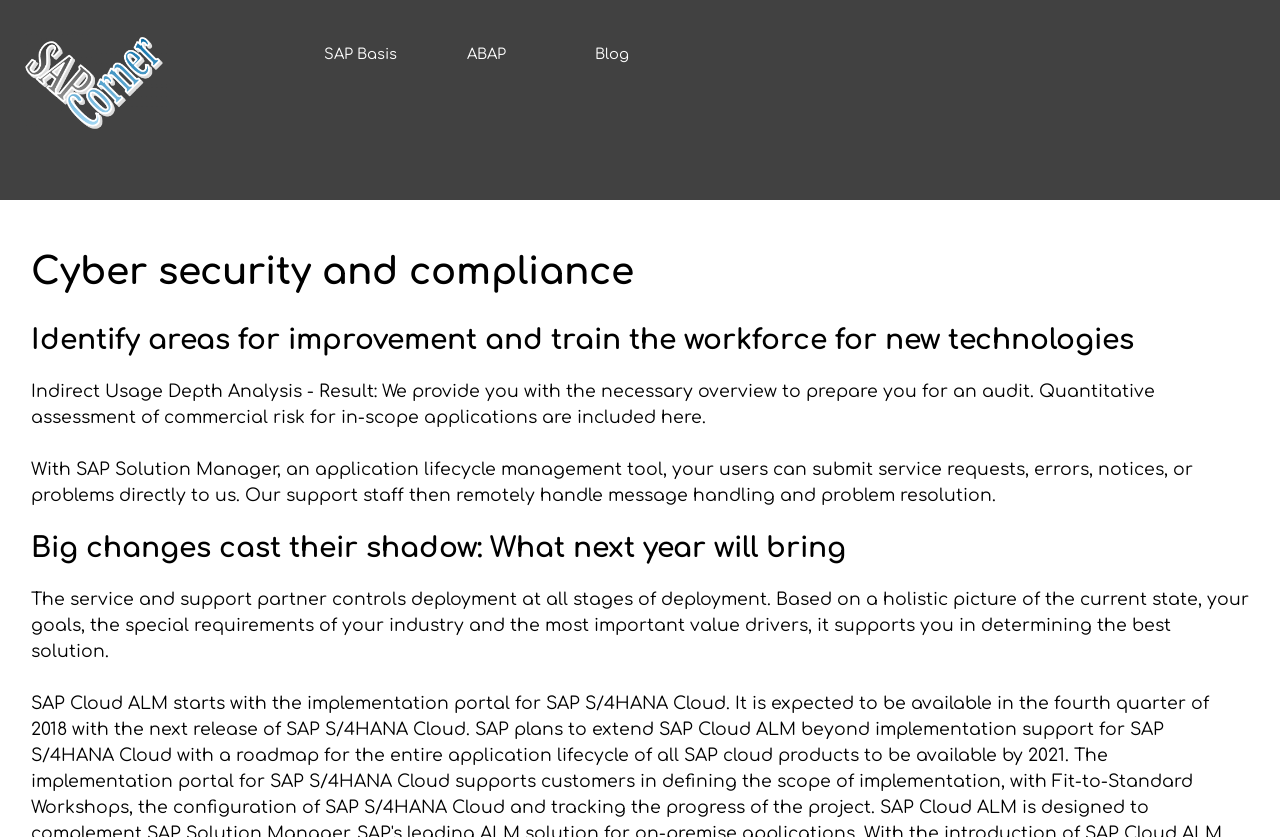Give the bounding box coordinates for the element described by: "Support & services".

None